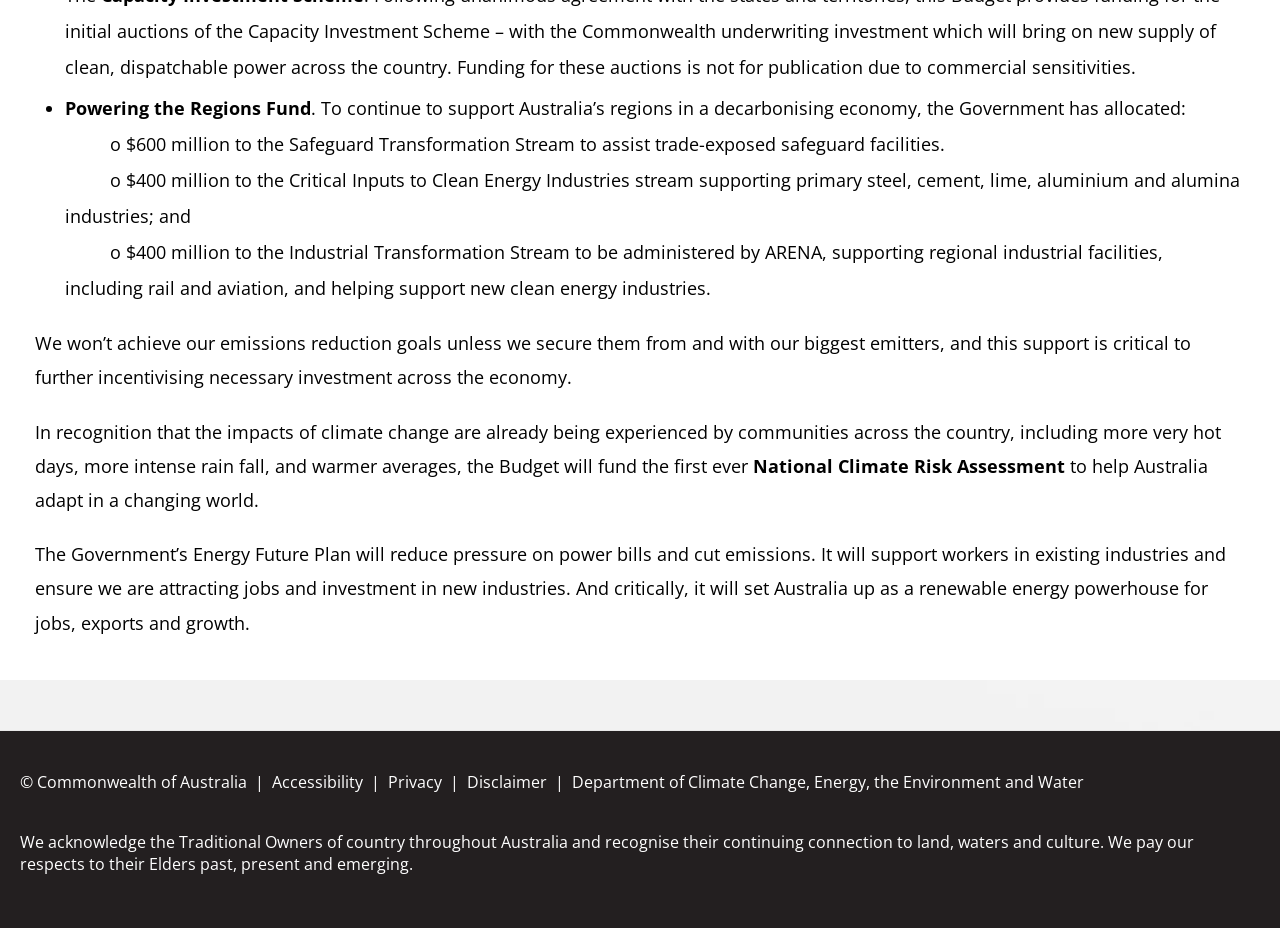What is acknowledged at the bottom of the webpage?
Respond to the question with a single word or phrase according to the image.

Traditional Owners of country